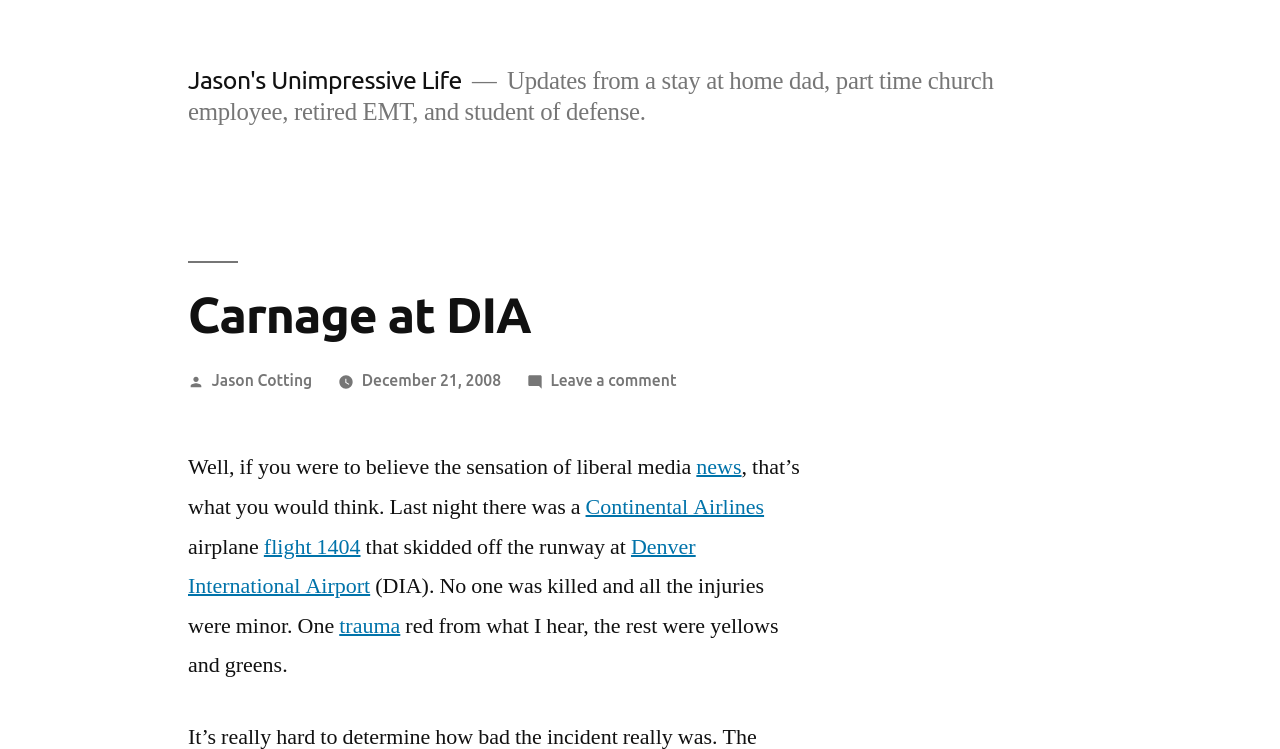Provide the bounding box coordinates of the section that needs to be clicked to accomplish the following instruction: "leave a comment on Carnage at DIA."

[0.43, 0.496, 0.528, 0.52]